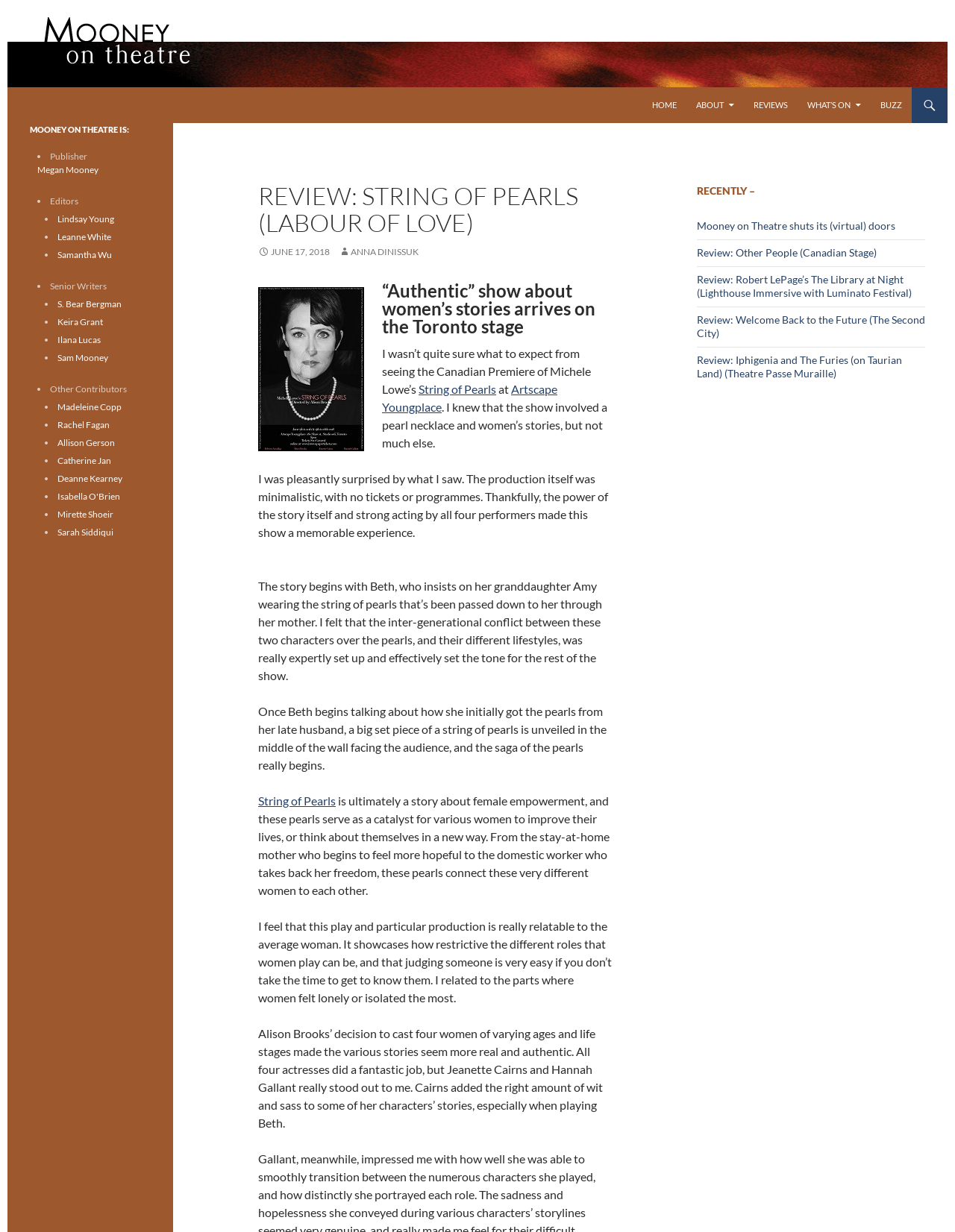Given the description of a UI element: "alt="Mooney on Theatre logo"", identify the bounding box coordinates of the matching element in the webpage screenshot.

[0.008, 0.028, 0.191, 0.04]